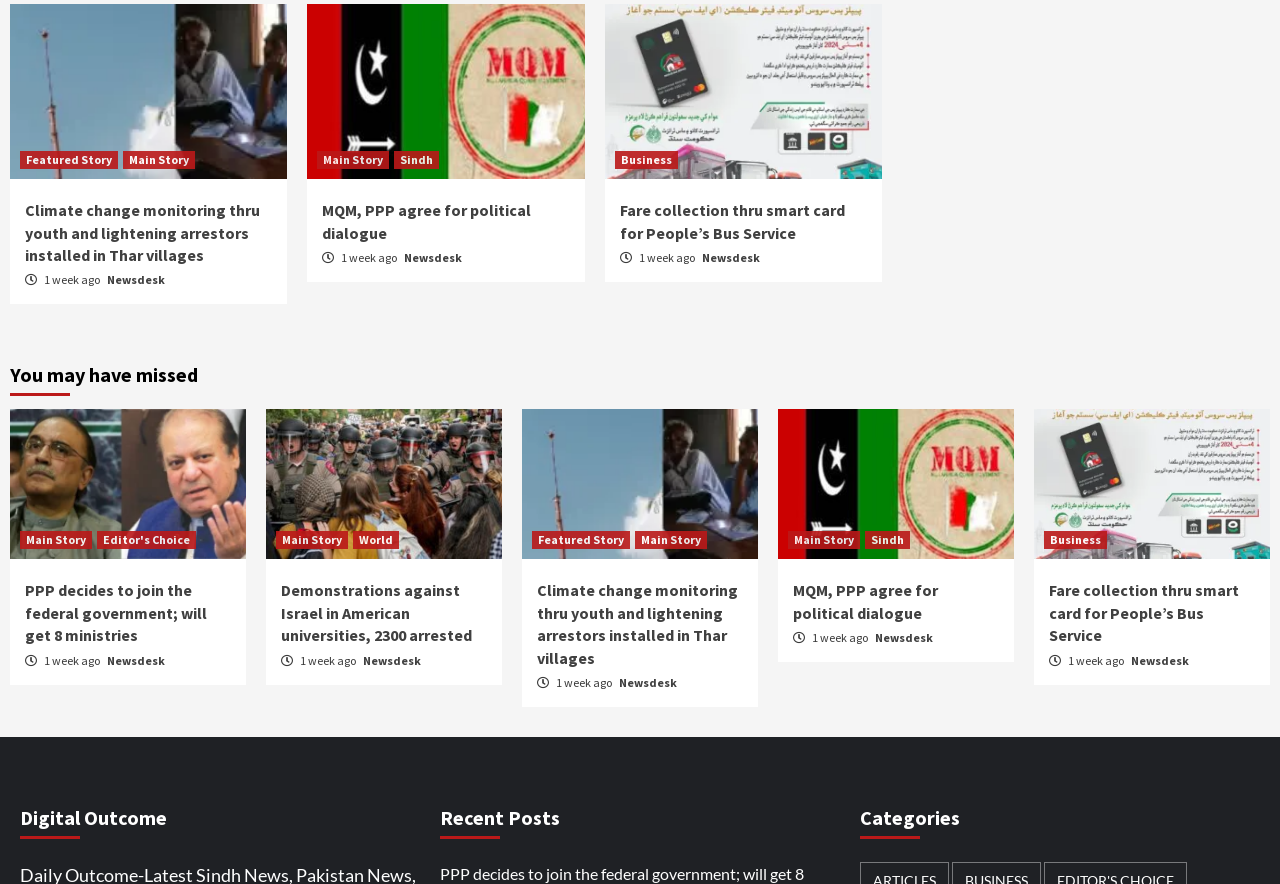Identify the bounding box coordinates of the region I need to click to complete this instruction: "View the 'Featured Story'".

[0.016, 0.171, 0.092, 0.191]